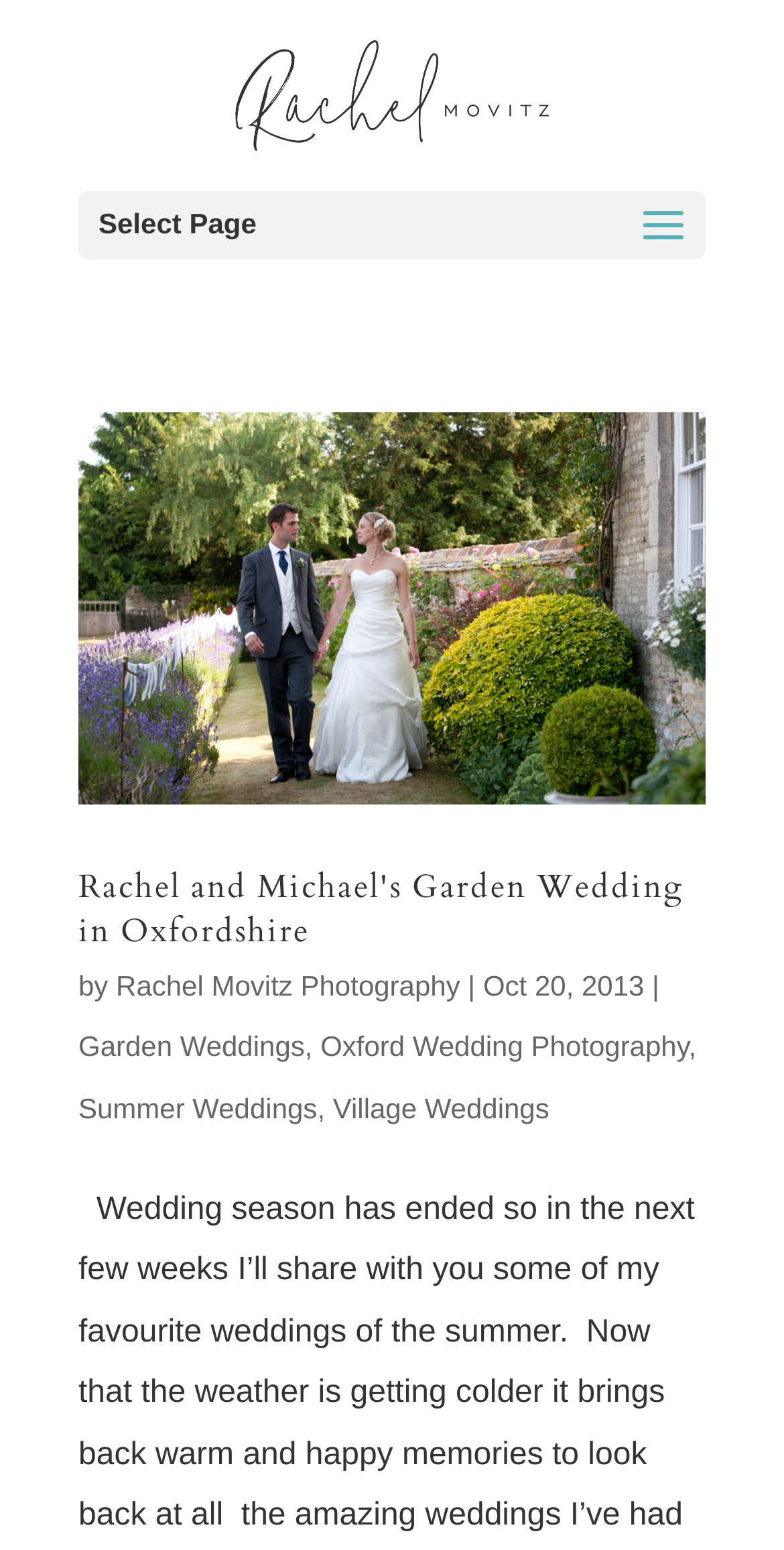Use a single word or phrase to answer this question: 
What is the date of the wedding?

Oct 20, 2013